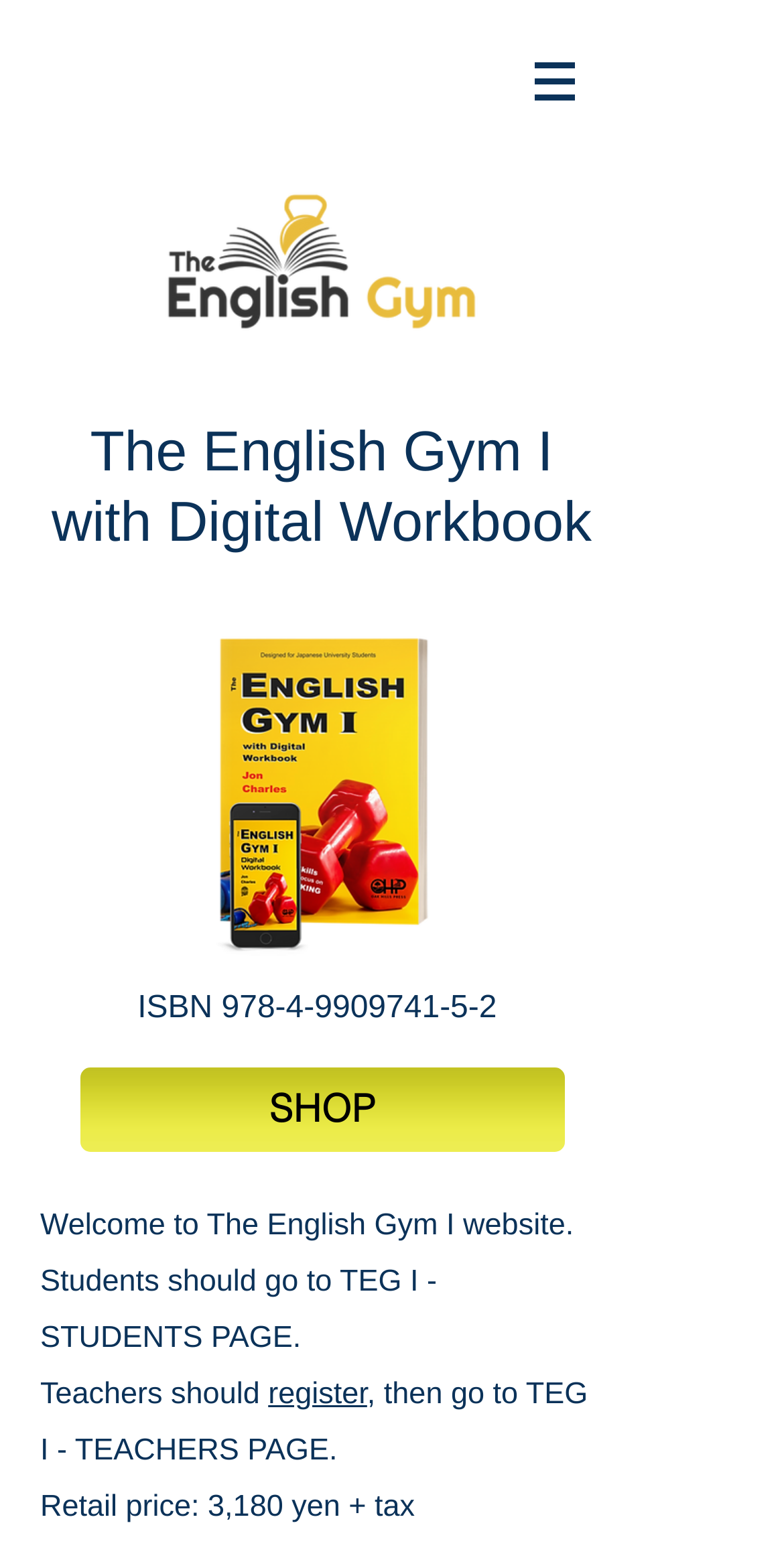Given the description 978-4-9909741-5-2, predict the bounding box coordinates of the UI element. Ensure the coordinates are in the format (top-left x, top-left y, bottom-right x, bottom-right y) and all values are between 0 and 1.

[0.282, 0.634, 0.634, 0.656]